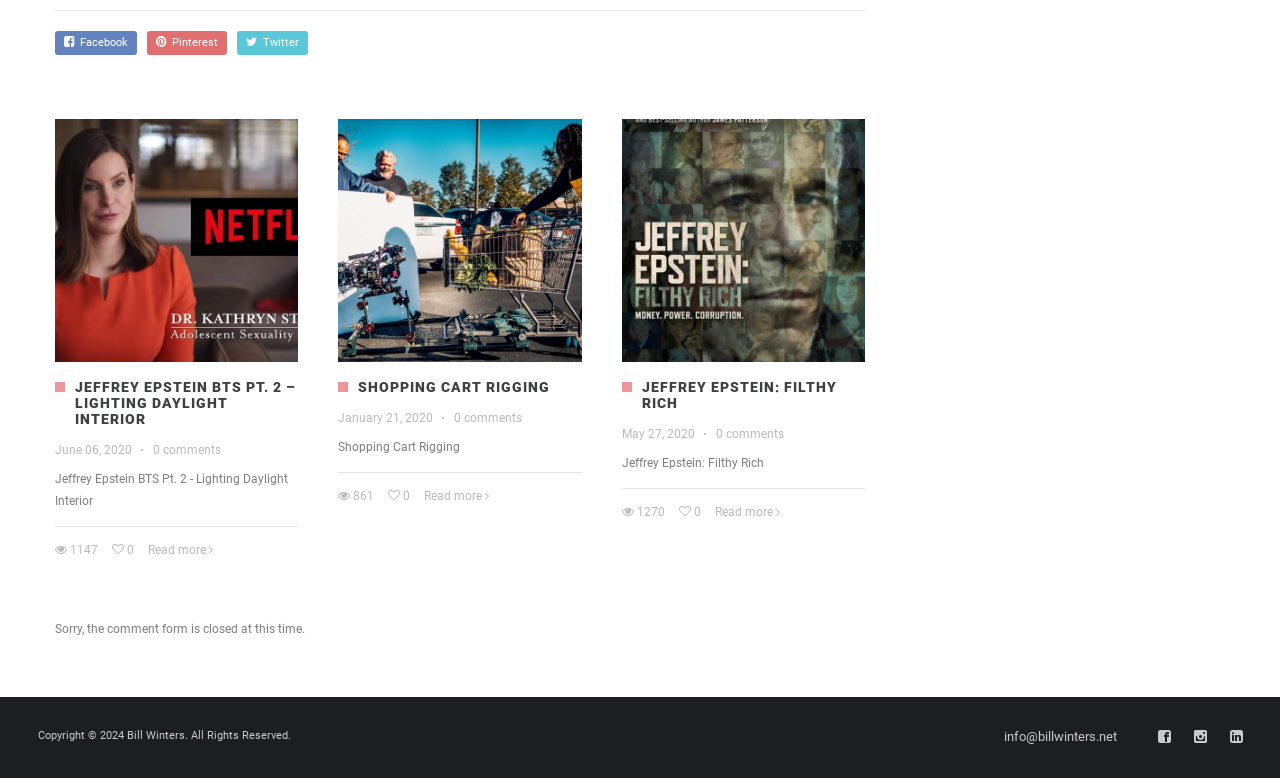Identify the bounding box of the HTML element described as: "Shopping Cart Rigging".

[0.28, 0.487, 0.43, 0.508]